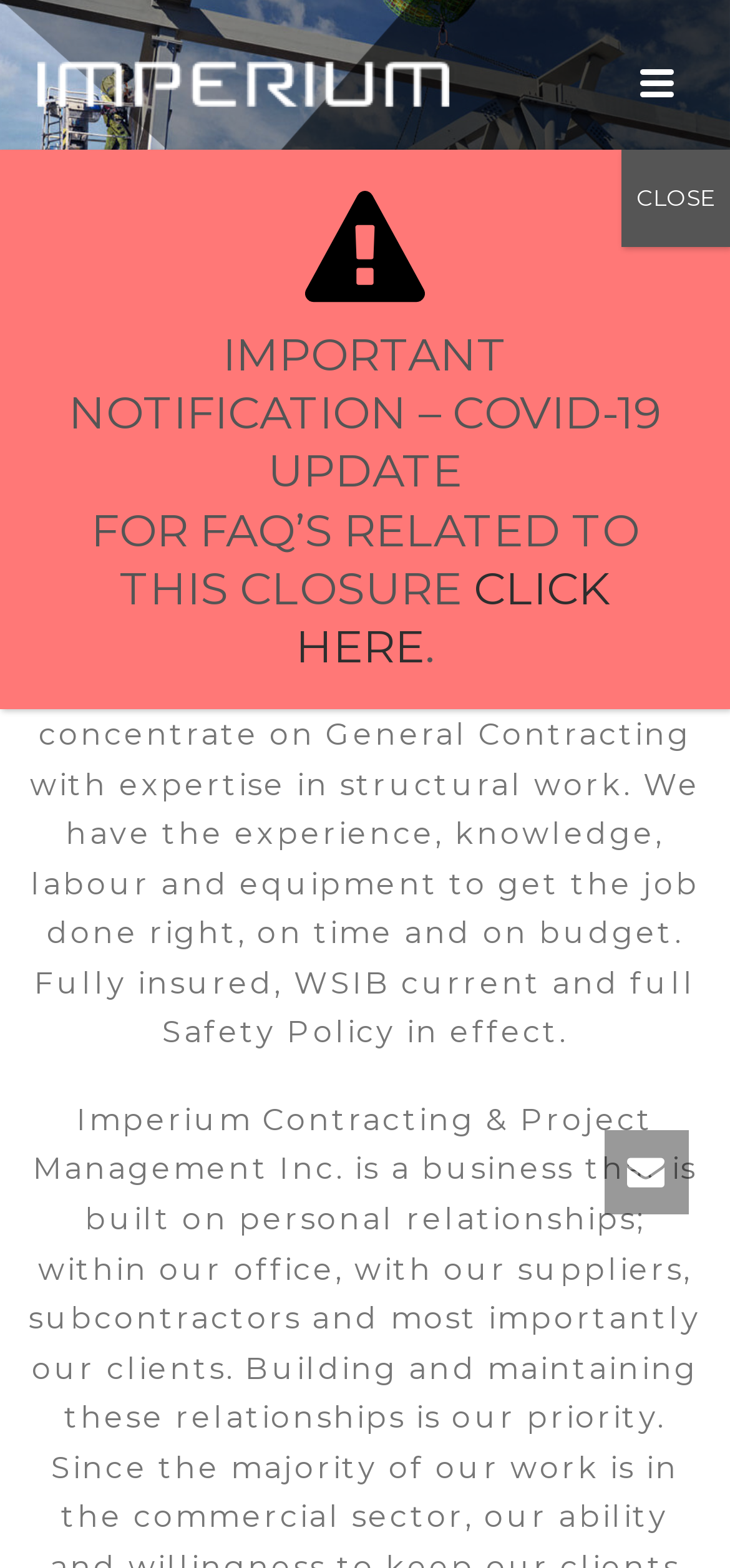What is the topic of the important notification?
Please answer the question with a detailed and comprehensive explanation.

The StaticText element with the text 'IMPORTANT NOTIFICATION – COVID-19 UPDATE' suggests that there is an important notification related to COVID-19, and the link 'CLICK HERE' is likely providing more information about it.